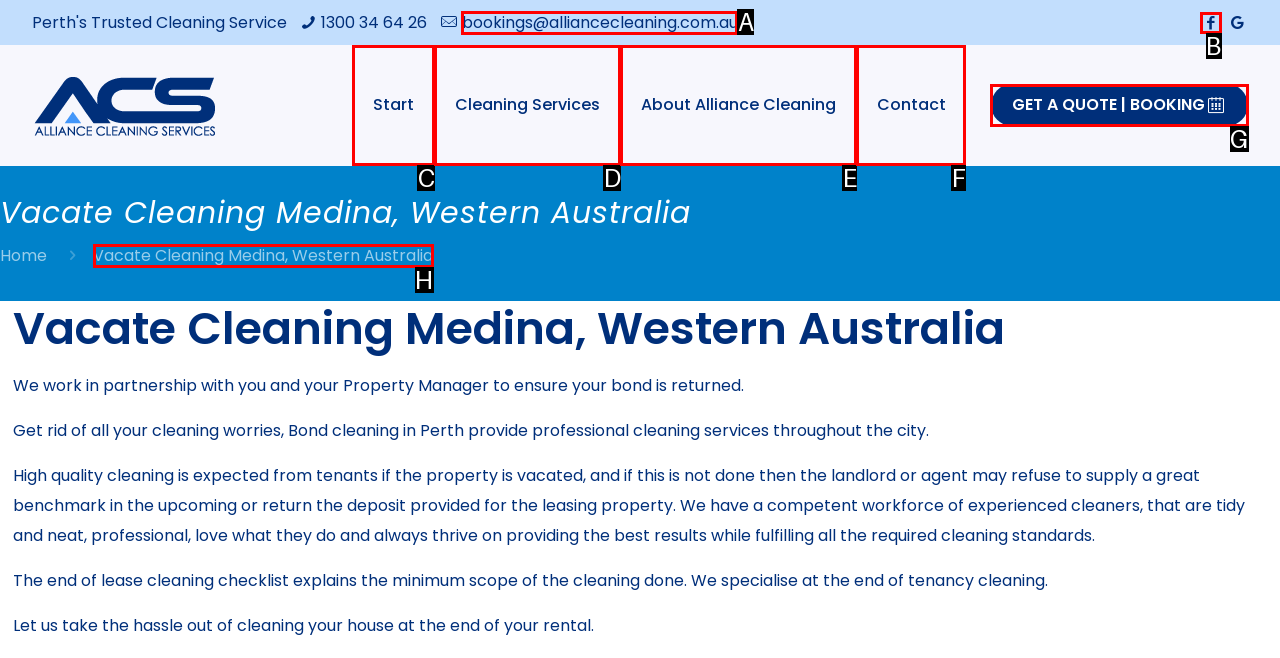From the choices provided, which HTML element best fits the description: aria-label="Facebook icon" title="Facebook"? Answer with the appropriate letter.

B